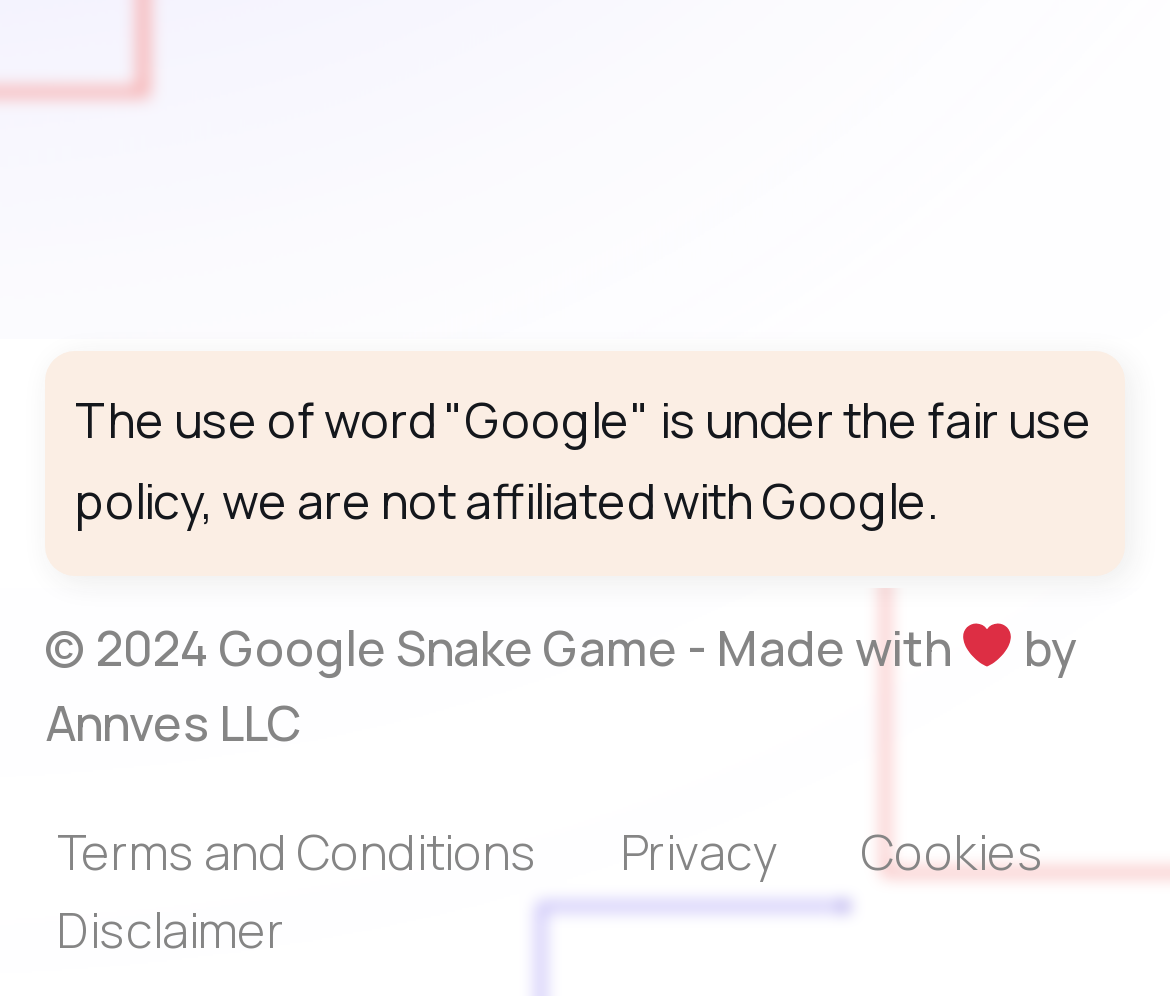Provide the bounding box coordinates of the HTML element described as: "Cookies". The bounding box coordinates should be four float numbers between 0 and 1, i.e., [left, top, right, bottom].

[0.736, 0.816, 0.892, 0.896]